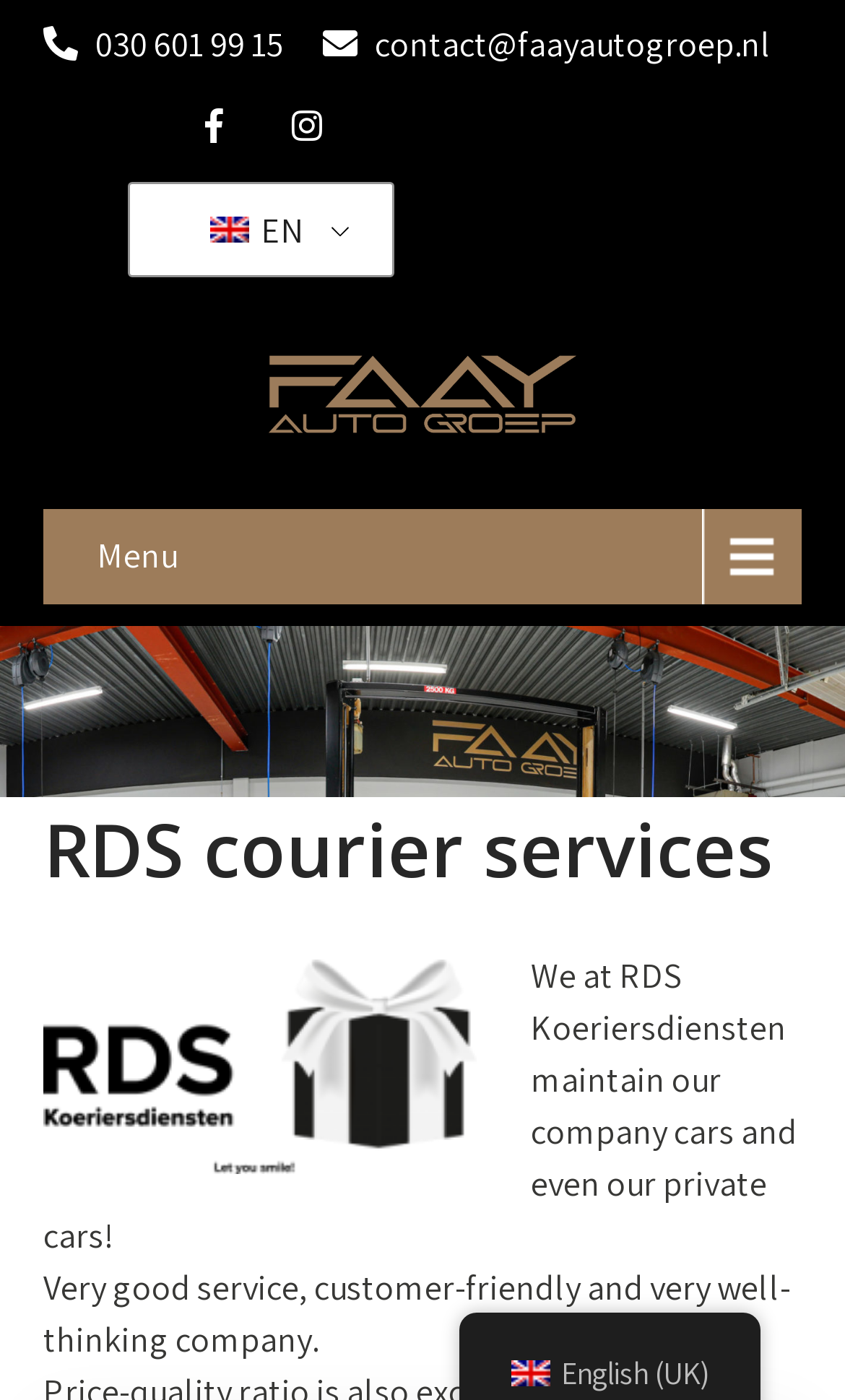Please specify the bounding box coordinates in the format (top-left x, top-left y, bottom-right x, bottom-right y), with all values as floating point numbers between 0 and 1. Identify the bounding box of the UI element described by: title="fab fa instagram"

[0.312, 0.059, 0.414, 0.13]